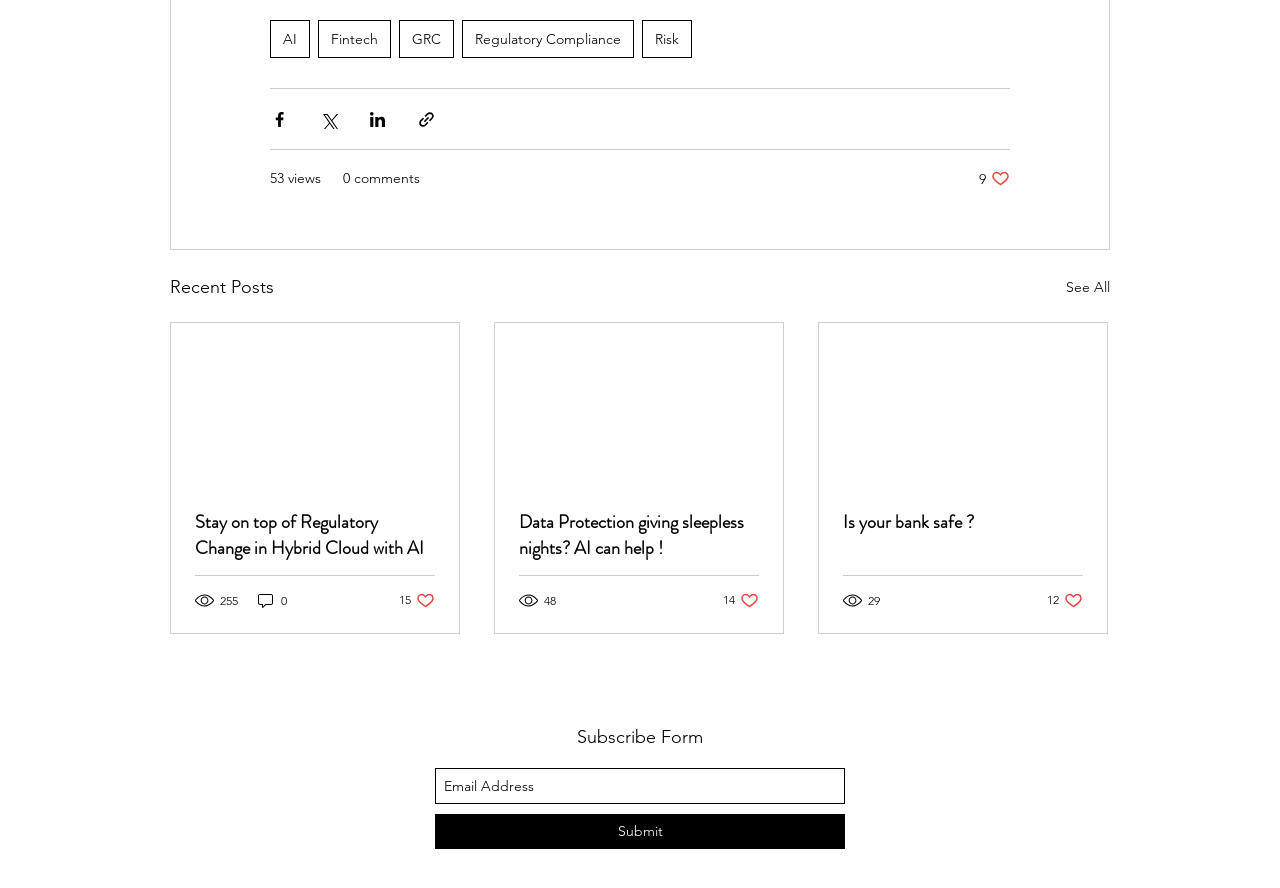Find the bounding box coordinates for the HTML element described as: "53 views". The coordinates should consist of four float values between 0 and 1, i.e., [left, top, right, bottom].

[0.211, 0.189, 0.251, 0.213]